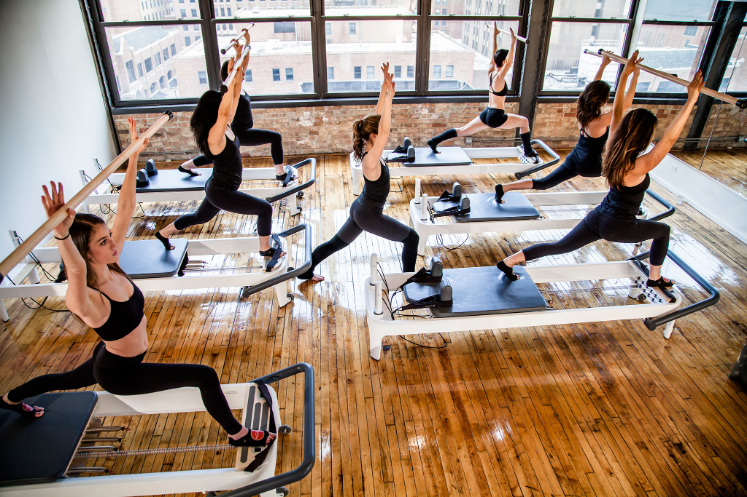Please analyze the image and give a detailed answer to the question:
What type of machines are used in the yoga session?

The caption specifically mentions that the women are utilizing reformer machines, which enhance their workout with resistance training.